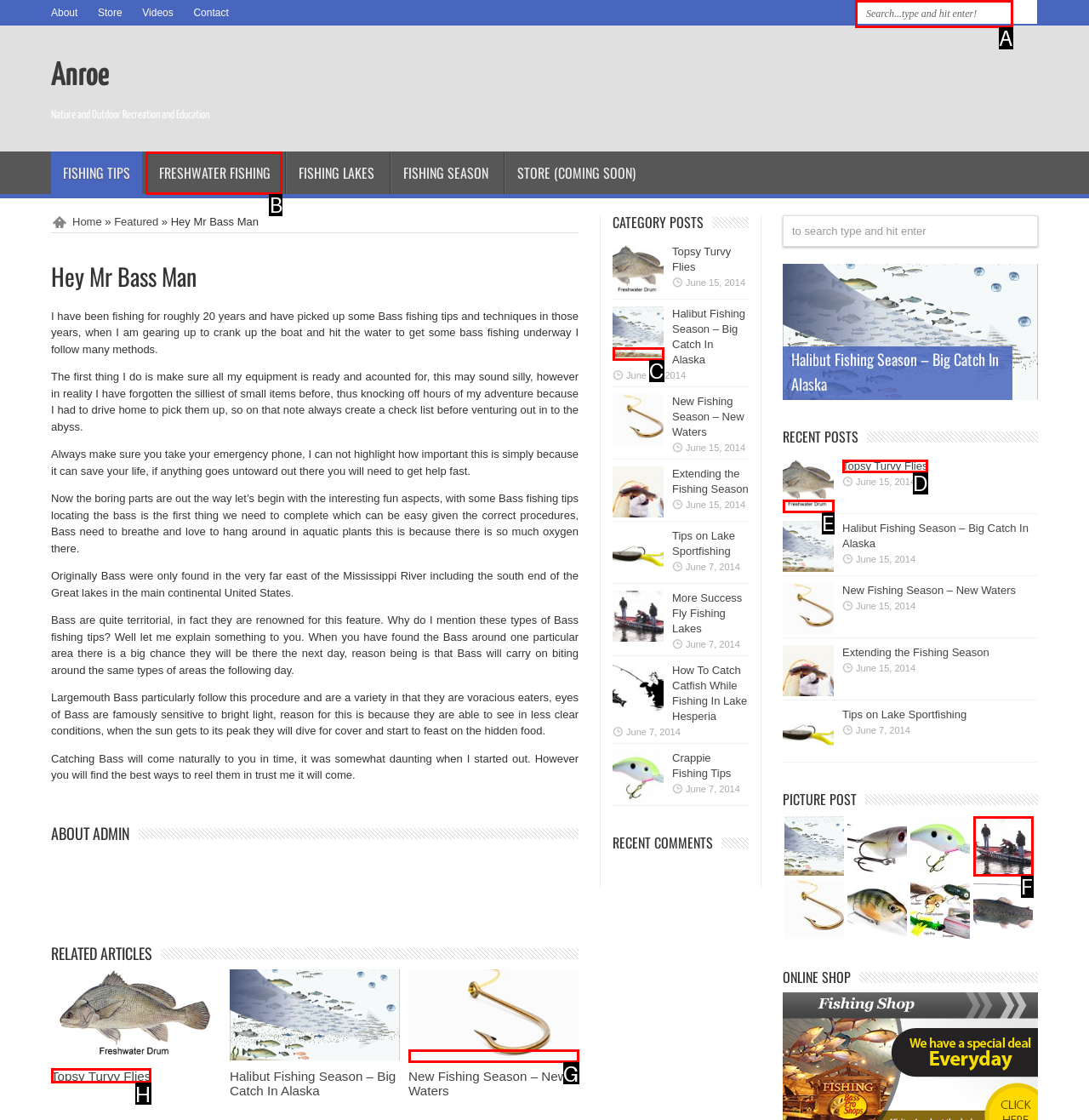From the provided choices, determine which option matches the description: Topsy Turvy Flies. Respond with the letter of the correct choice directly.

H